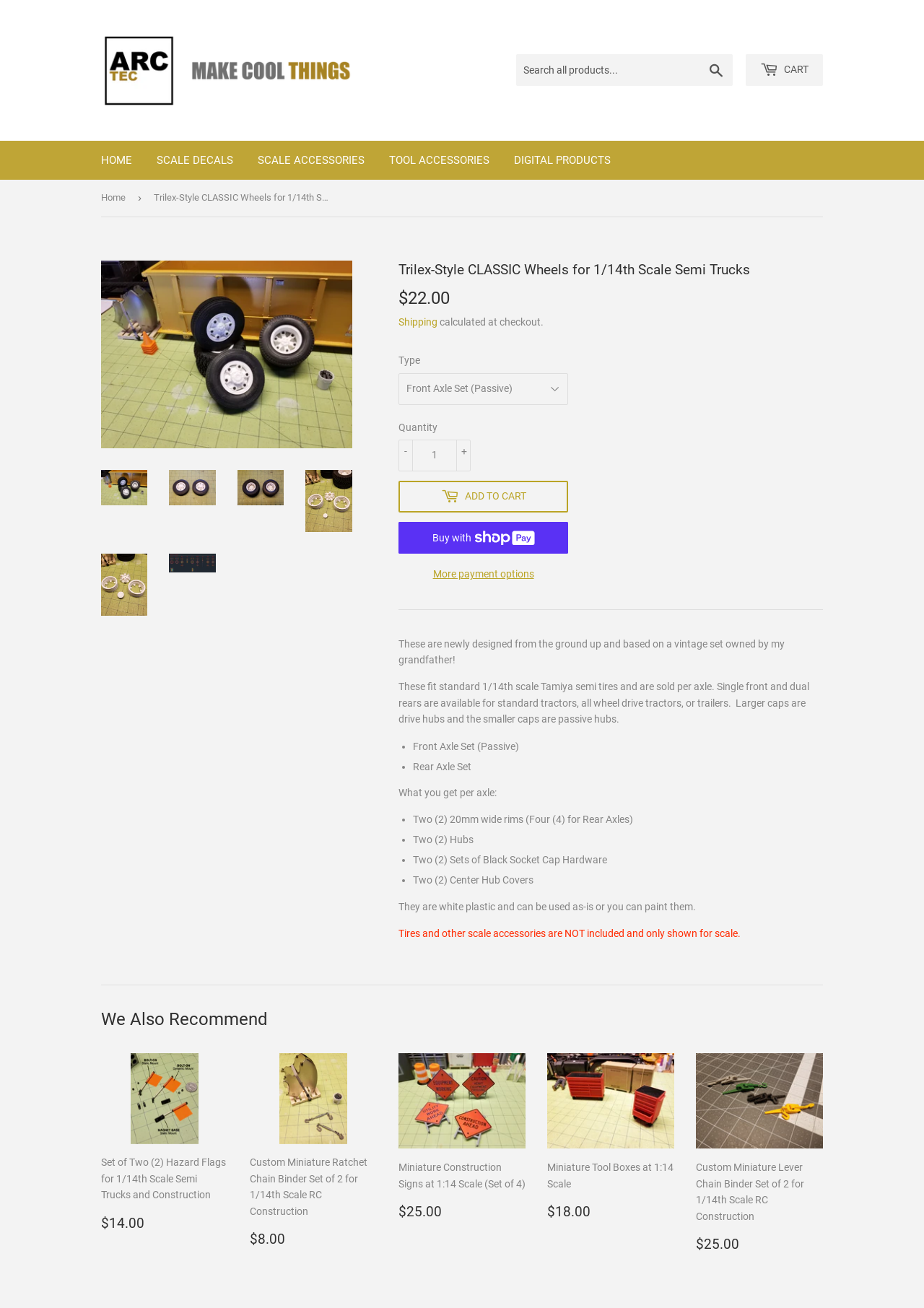Can the wheels be painted?
Provide a detailed answer to the question using information from the image.

According to the product description, the wheels are made of white plastic and can be used as-is or painted. This suggests that the wheels are paintable.